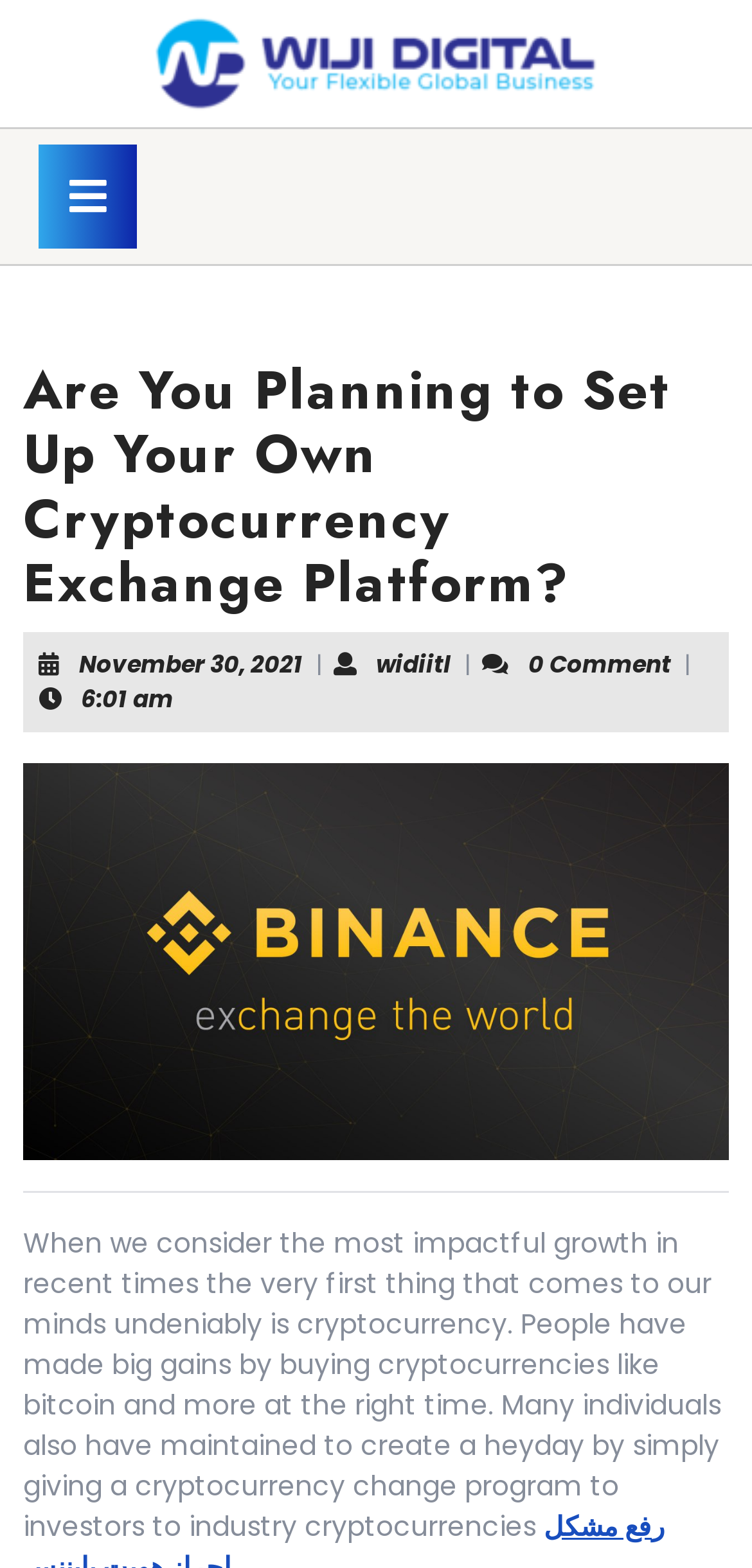Analyze the image and answer the question with as much detail as possible: 
What is the topic of the article?

Based on the content of the webpage, specifically the heading 'Are You Planning to Set Up Your Own Cryptocurrency Exchange Platform?' and the text 'When we consider the most impactful growth in recent times the very first thing that comes to our minds undeniably is cryptocurrency.', it is clear that the topic of the article is related to setting up a cryptocurrency exchange platform.